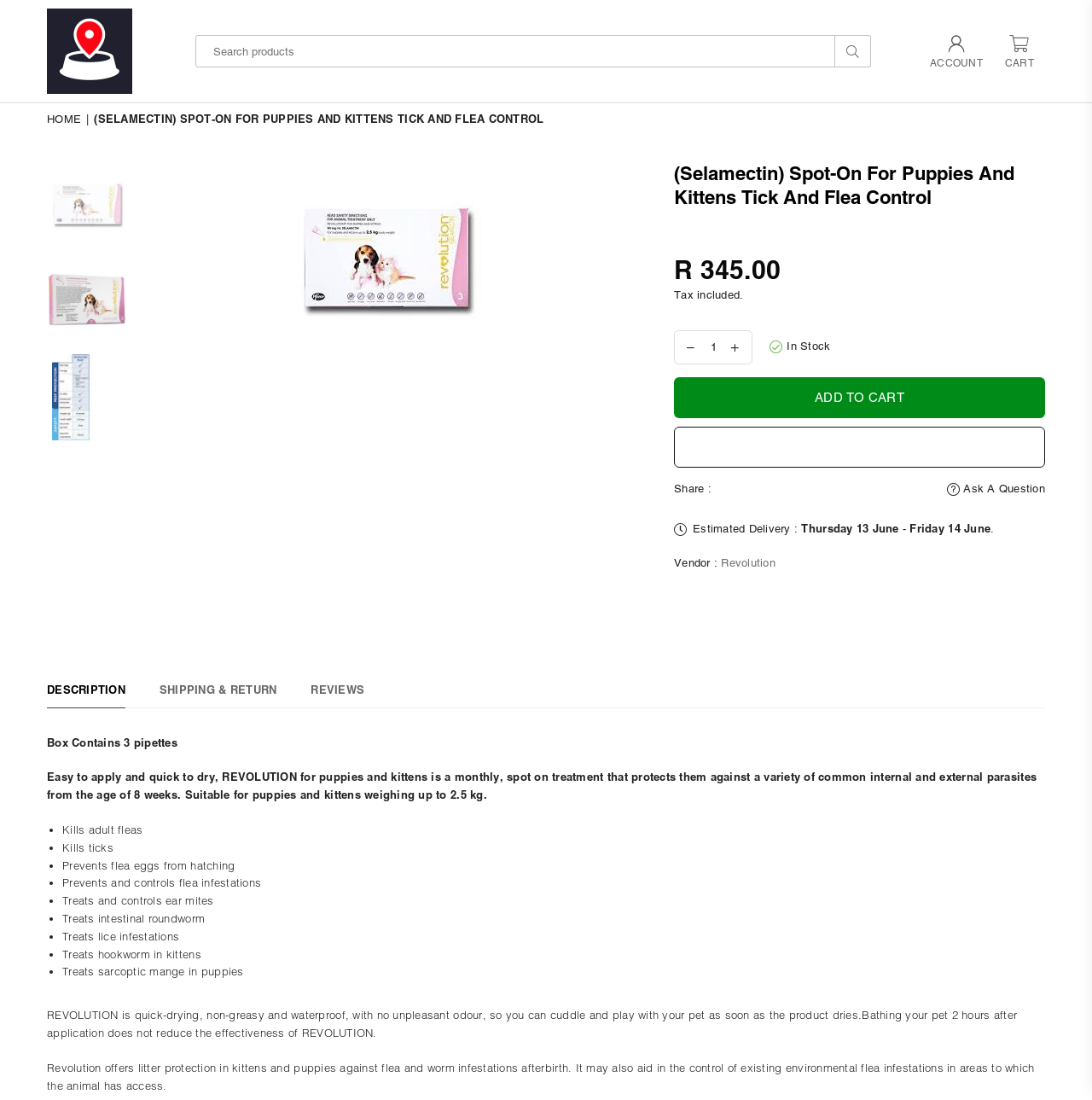Please identify the bounding box coordinates of the clickable element to fulfill the following instruction: "Ask a question". The coordinates should be four float numbers between 0 and 1, i.e., [left, top, right, bottom].

[0.867, 0.437, 0.957, 0.453]